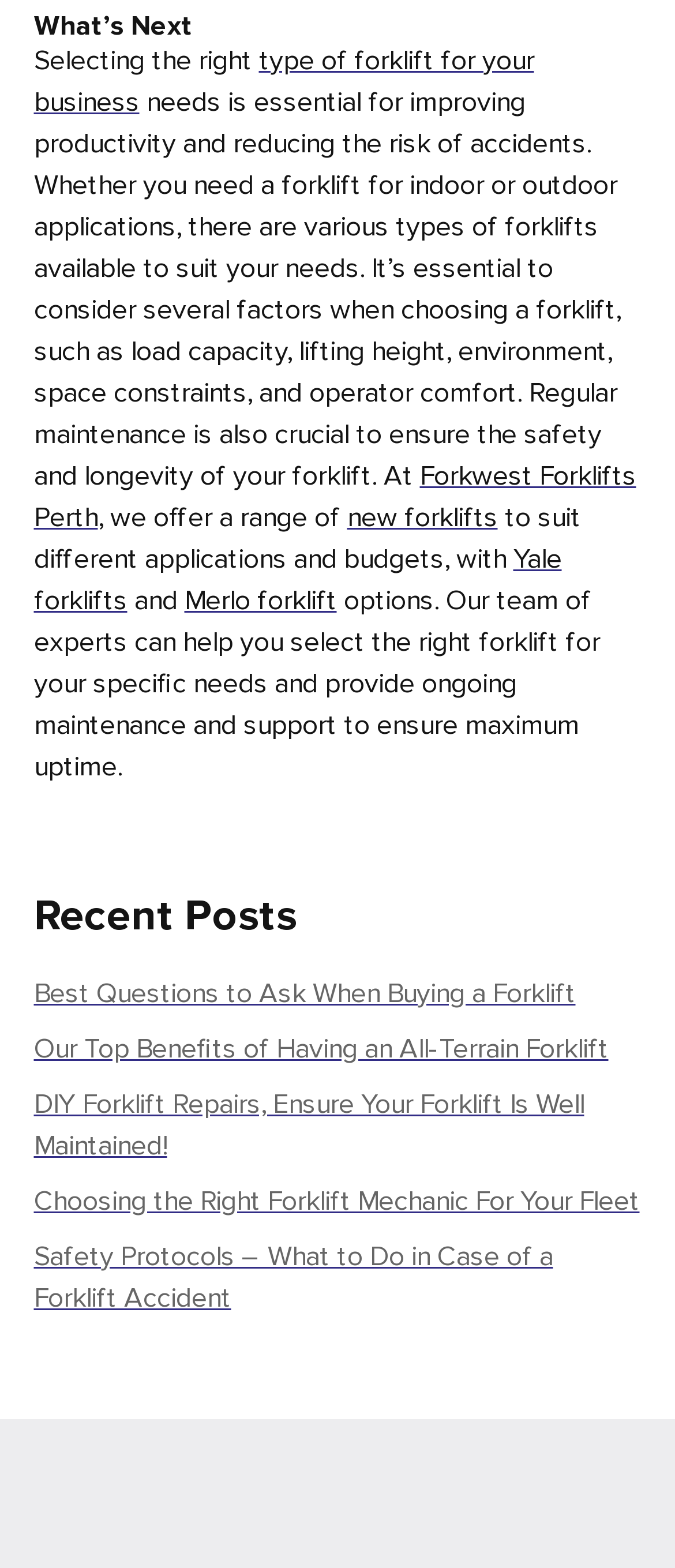Determine the bounding box coordinates of the clickable region to execute the instruction: "Read 'Best Questions to Ask When Buying a Forklift'". The coordinates should be four float numbers between 0 and 1, denoted as [left, top, right, bottom].

[0.05, 0.622, 0.853, 0.644]